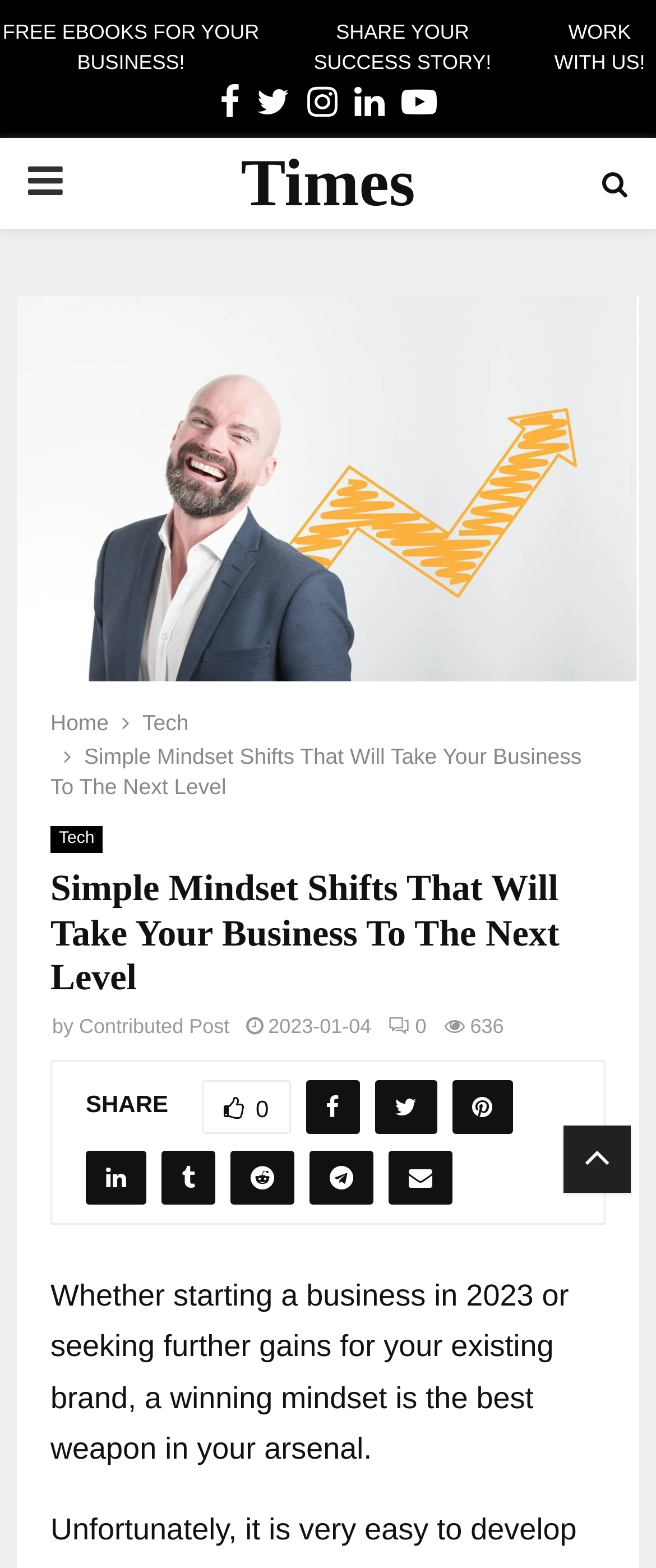Please locate the bounding box coordinates of the element that needs to be clicked to achieve the following instruction: "Read 'Simple Mindset Shifts That Will Take Your Business To The Next Level' article". The coordinates should be four float numbers between 0 and 1, i.e., [left, top, right, bottom].

[0.077, 0.474, 0.887, 0.51]